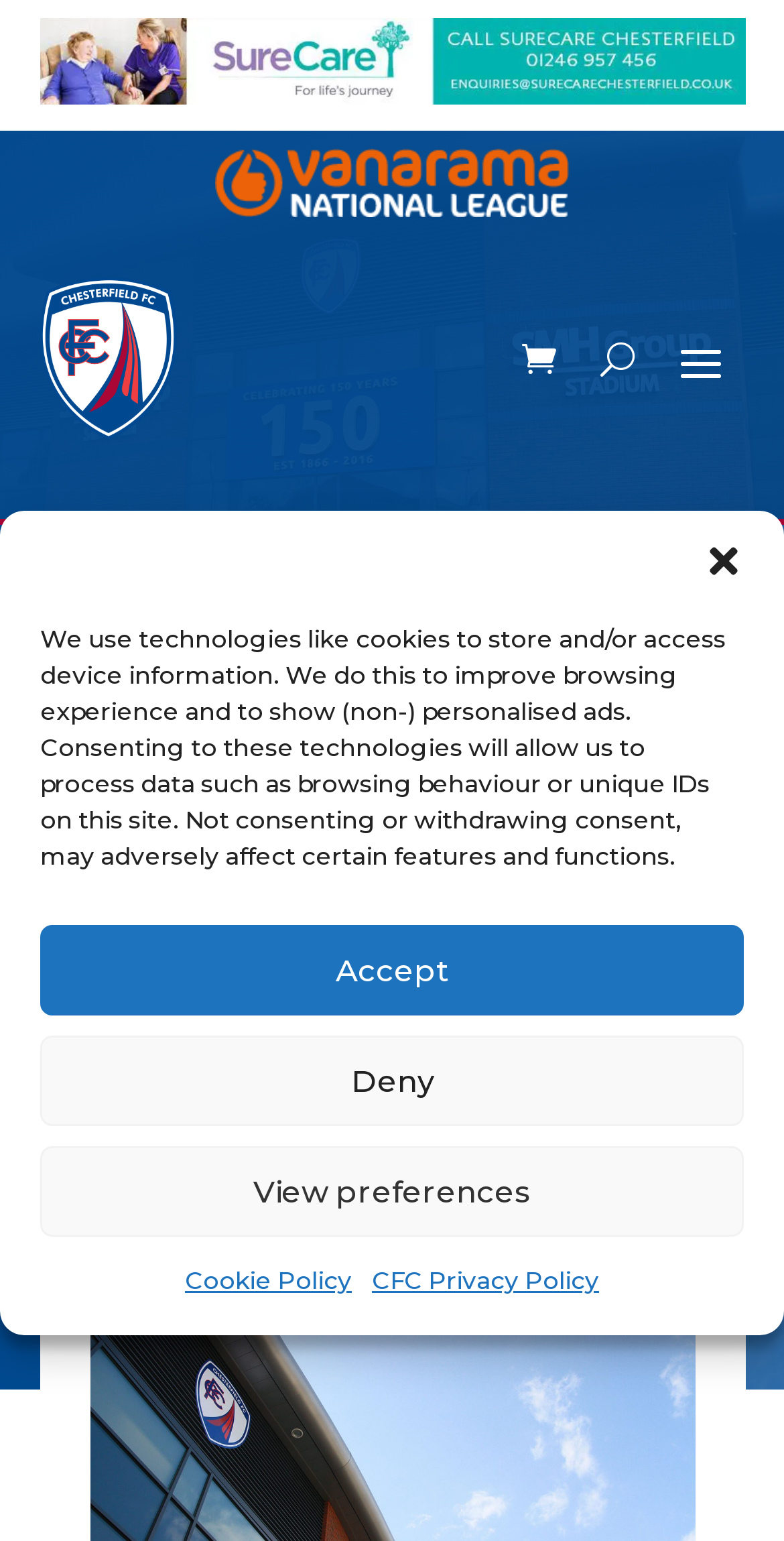Respond to the following query with just one word or a short phrase: 
What is the topic of the news?

Spireites withdrawing from Buildbase FA Trophy